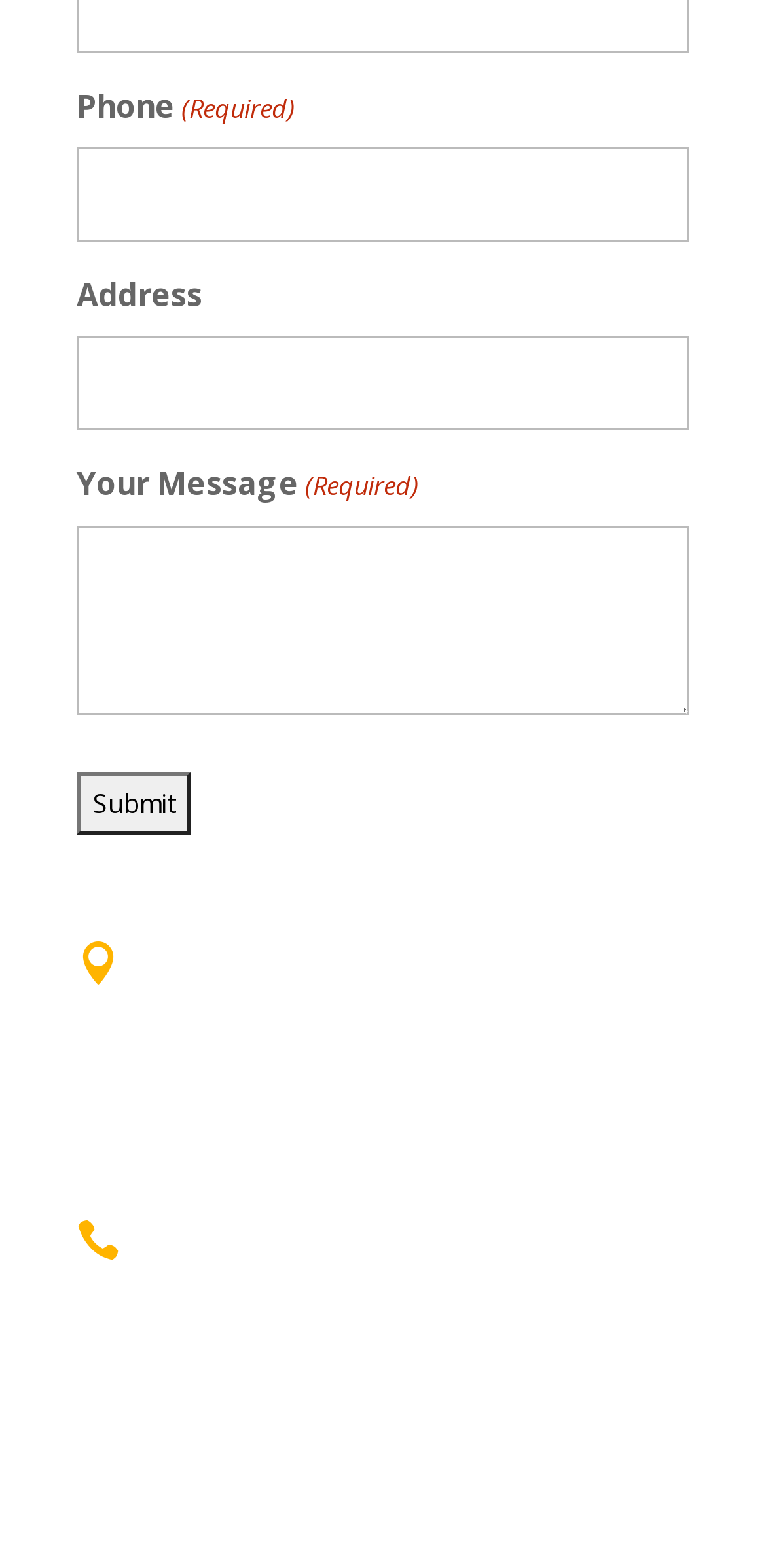Answer the question below using just one word or a short phrase: 
What is the address of the company?

700 Billings St Unit R, Aurora, CO 80011